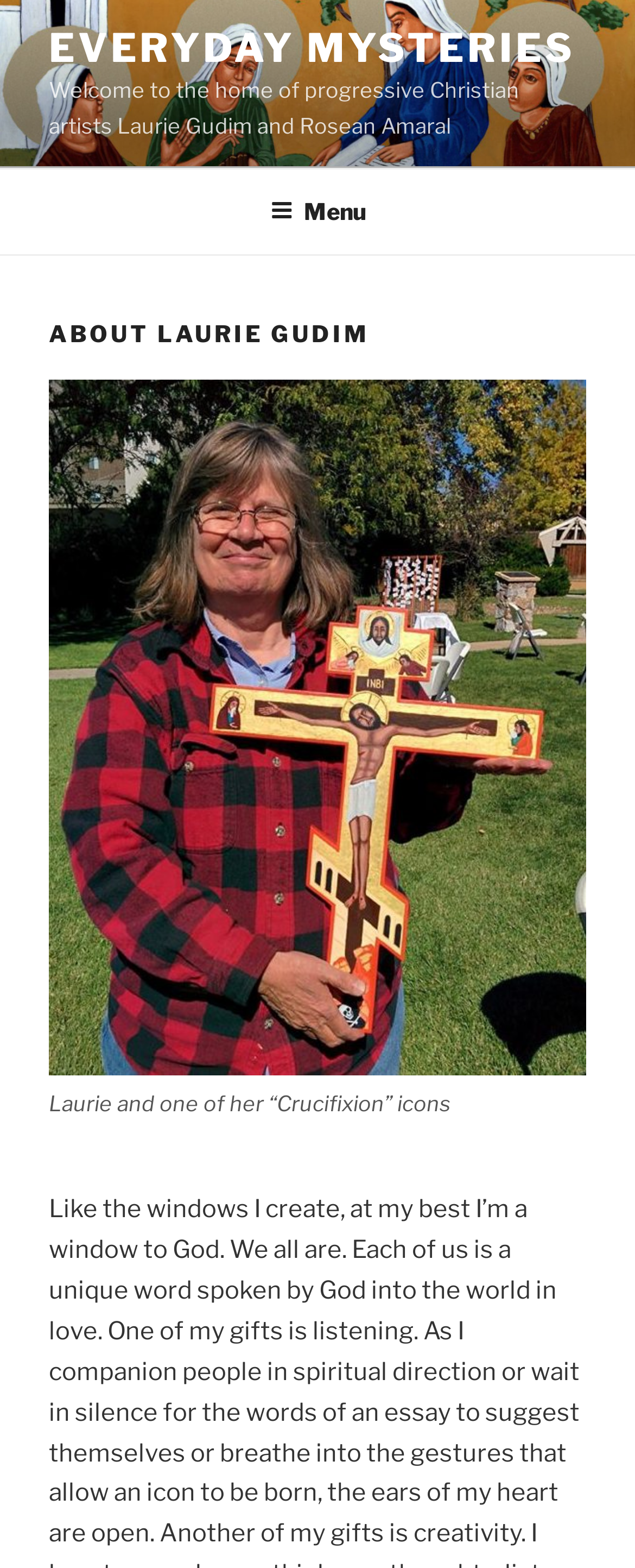Can you find the bounding box coordinates for the UI element given this description: "Everyday Mysteries"? Provide the coordinates as four float numbers between 0 and 1: [left, top, right, bottom].

[0.077, 0.016, 0.907, 0.046]